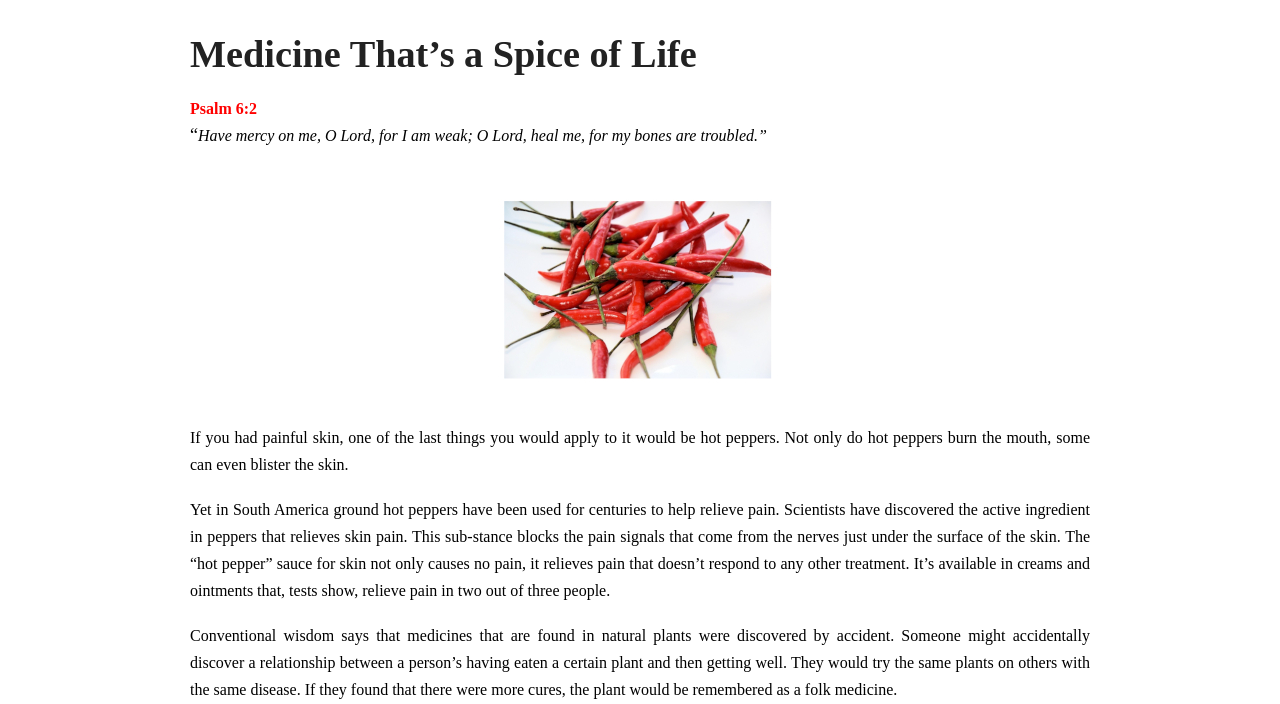Provide an in-depth description of the elements and layout of the webpage.

The webpage is about the medicinal properties of hot peppers, with a focus on their ability to relieve skin pain. At the top of the page, there is a heading that reads "Medicine That’s a Spice of Life". Below this heading, there is a biblical quote from Psalm 6:2, which is indented and appears to be a reference or inspiration for the article.

The main content of the page is divided into three paragraphs of text. The first paragraph explains that while hot peppers may seem like an unlikely remedy for painful skin, they have been used for centuries in South America to relieve pain. The second paragraph delves deeper into the science behind how hot peppers work to block pain signals from the nerves, and mentions that this "hot pepper" sauce is available in creams and ointments that have been shown to relieve pain in two out of three people.

The third and final paragraph discusses how conventional wisdom suggests that medicines found in natural plants were discovered by accident, with people observing a relationship between eating a certain plant and getting well, and then trying it on others with the same disease. This paragraph appears to be setting the stage for further discussion on the discovery of medicinal properties in natural plants. Overall, the webpage presents a informative and educational article about the medicinal uses of hot peppers.